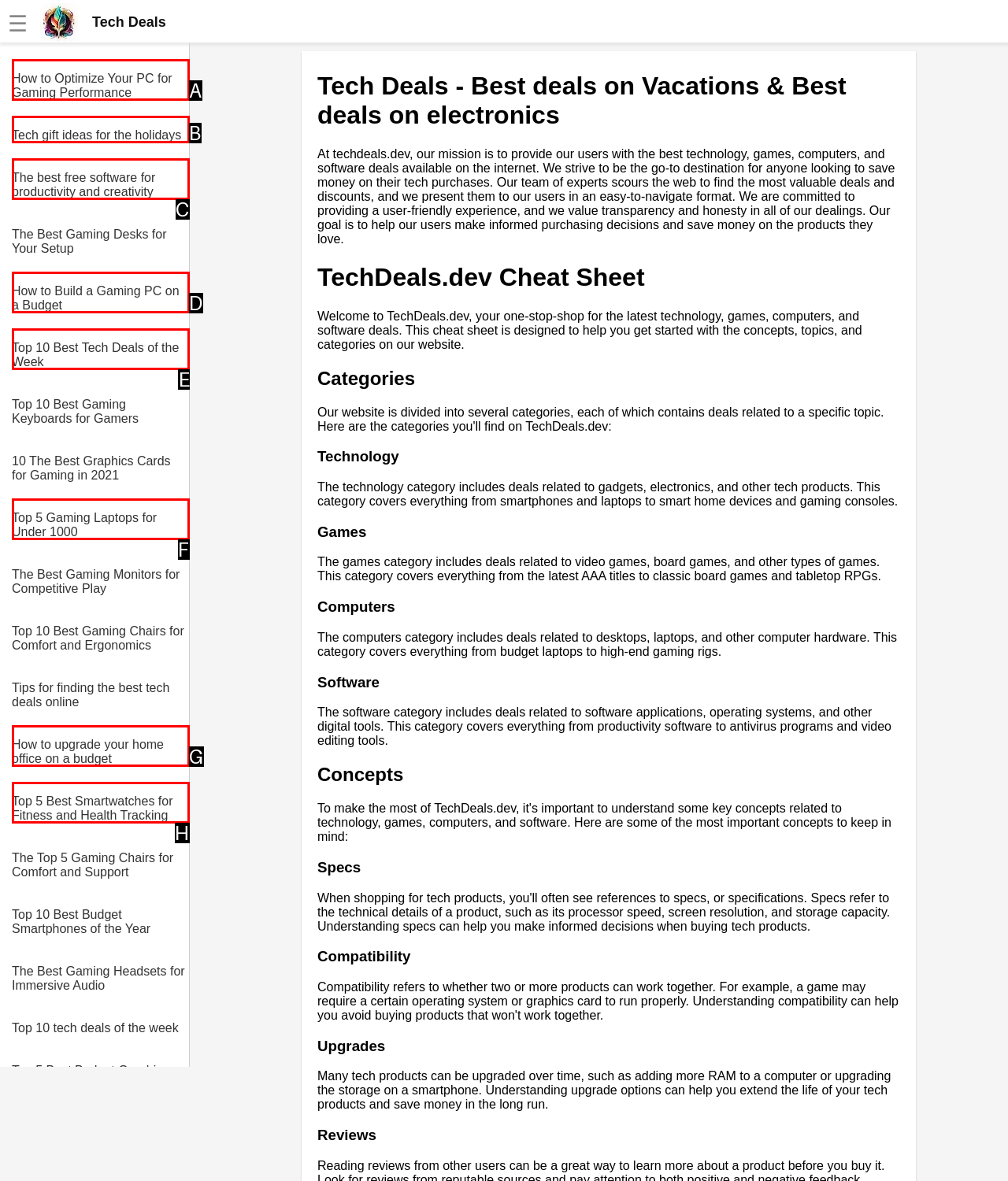Which lettered option should be clicked to perform the following task: Browse the top 10 best tech deals of the week
Respond with the letter of the appropriate option.

E